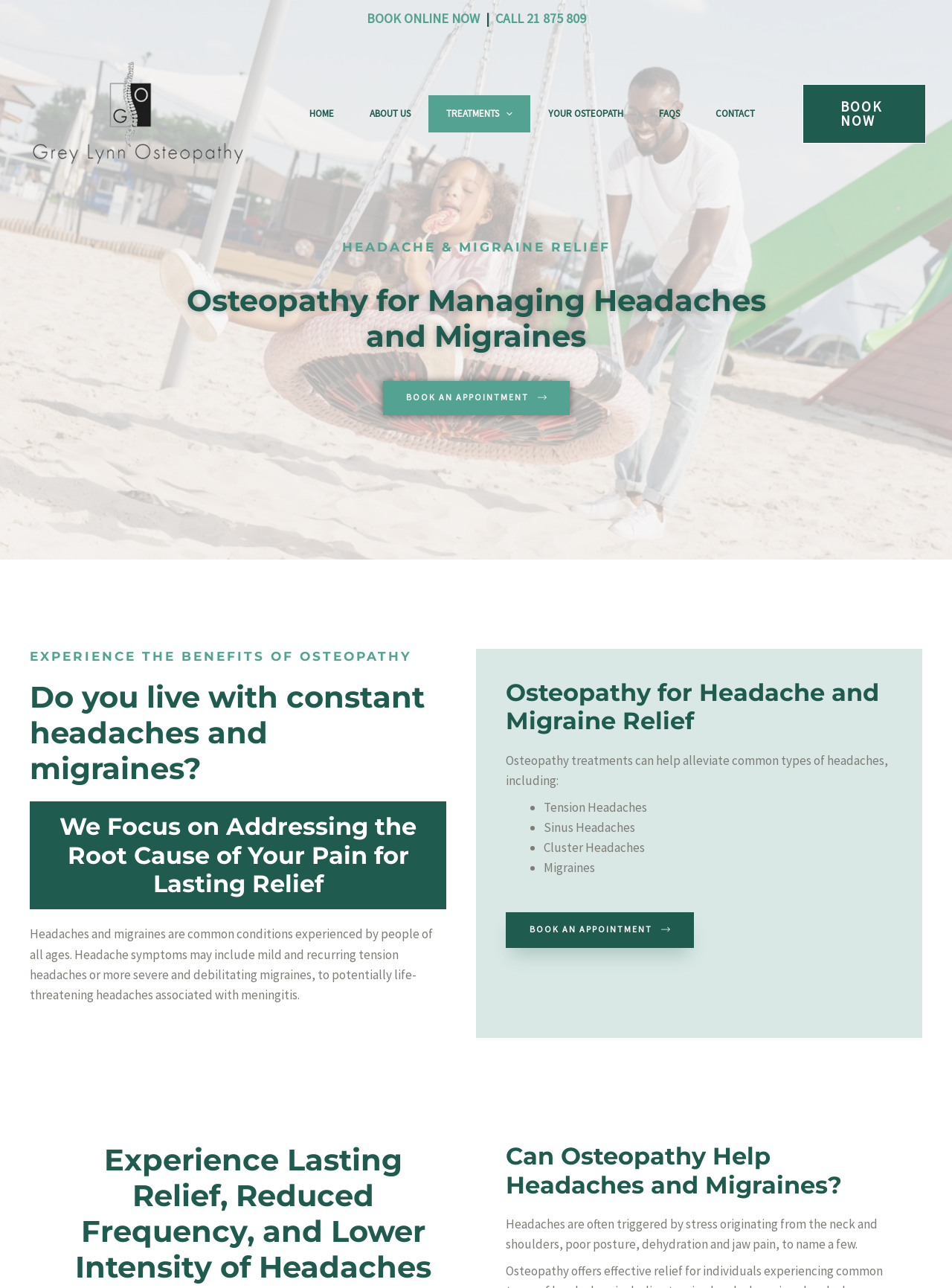Please provide a one-word or short phrase answer to the question:
What is the call to action on the top-right corner of the webpage?

BOOK ONLINE NOW